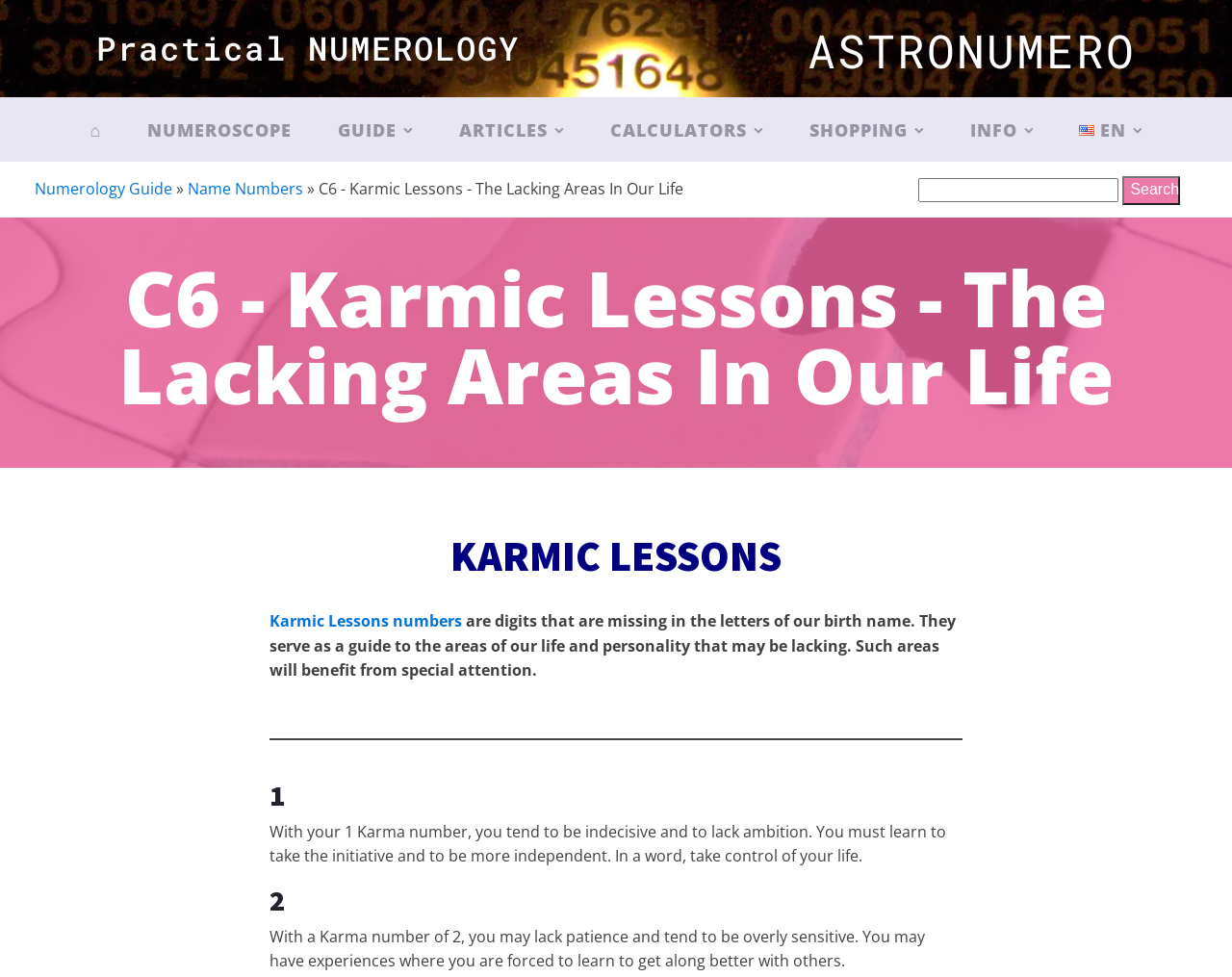Construct a comprehensive caption that outlines the webpage's structure and content.

This webpage is about Karmic Numbers and their significance in numerology. At the top, there is a navigation menu with links to various sections of the website, including "Practical NUMEROLOGY ASTRONUMERO", "NUMEROSCOPE", "GUIDE", "ARTICLES", "CALCULATORS", "SHOPPING", "INFO", and "EN". Each link has a small icon next to it.

Below the navigation menu, there is a breadcrumb trail showing the current page's location within the website. The trail consists of links to "Numerology Guide", "Name Numbers", and the current page, "C6 - Karmic Lessons - The Lacking Areas In Our Life".

On the left side of the page, there is a search box with a "Search" button next to it. Above the search box, there is a heading that reads "C6 - Karmic Lessons - The Lacking Areas In Our Life".

The main content of the page is divided into sections. The first section has a heading that reads "KARMIC LESSONS" and explains that Karmic Lessons numbers are digits missing in the letters of our birth name, serving as a guide to areas of our life and personality that may be lacking. 

Below this section, there are individual sections for each Karmic Lesson number, starting from 1. Each section has a heading with the number, followed by a description of the characteristics associated with that number. For example, the section for Karmic Lesson number 1 explains that individuals with this number tend to be indecisive and lack ambition, and need to learn to take initiative and be more independent. The section for Karmic Lesson number 2 explains that individuals with this number may lack patience and tend to be overly sensitive, and need to learn to get along better with others.